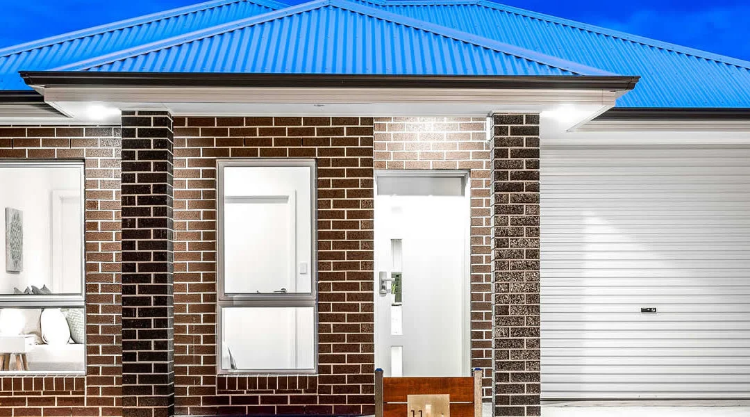What is the purpose of the glass elements?
Answer the question with as much detail as possible.

According to the caption, the glass elements add a touch of elegance while allowing natural light to flow into the living space, which implies that their primary purpose is to facilitate the entry of natural light.